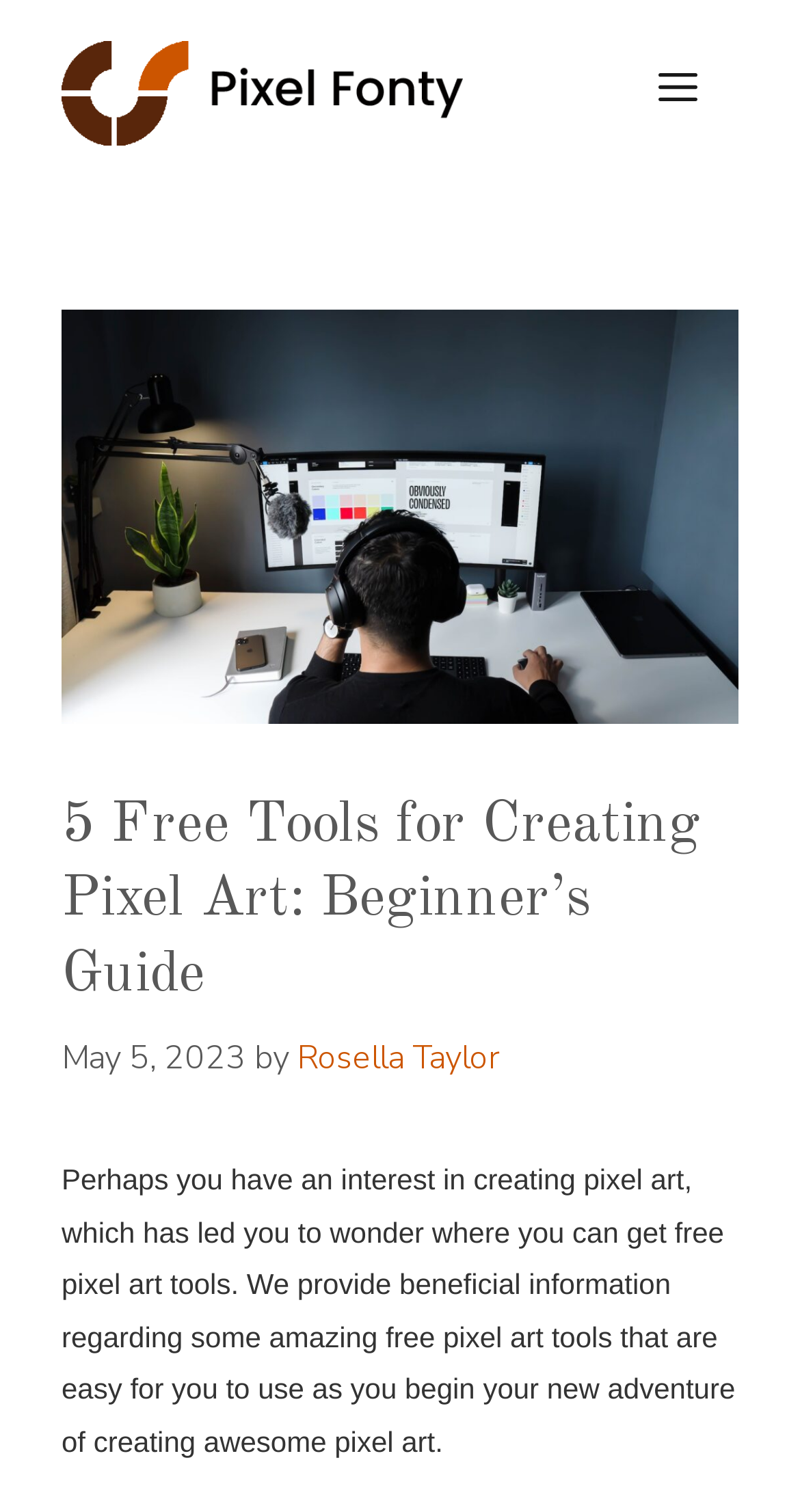What is the purpose of the article?
Provide an in-depth and detailed answer to the question.

The purpose of the article can be inferred from the static text section, which mentions providing beneficial information regarding some amazing free pixel art tools.